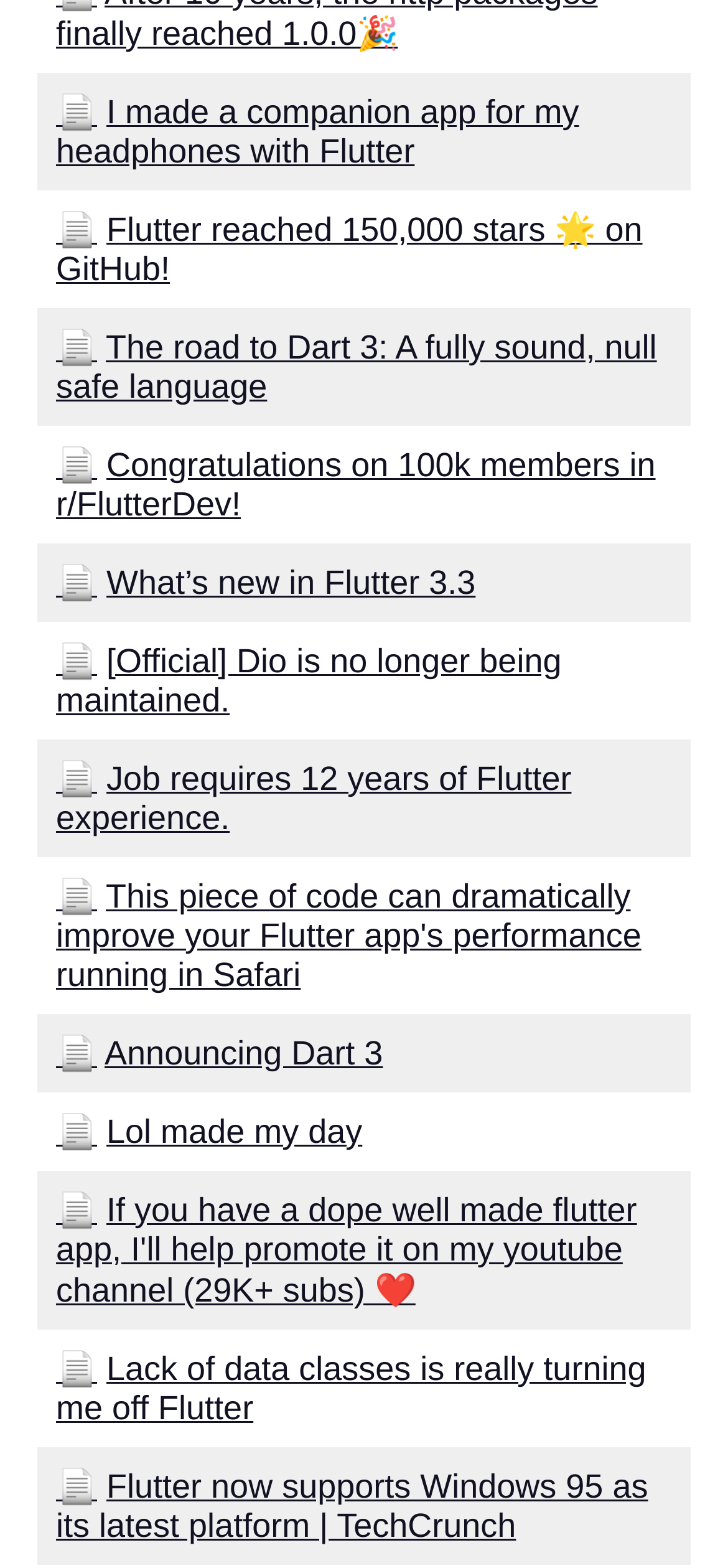Please pinpoint the bounding box coordinates for the region I should click to adhere to this instruction: "Read the article about Introduction to Flutter Mobile Application Framework".

[0.038, 0.287, 0.615, 0.349]